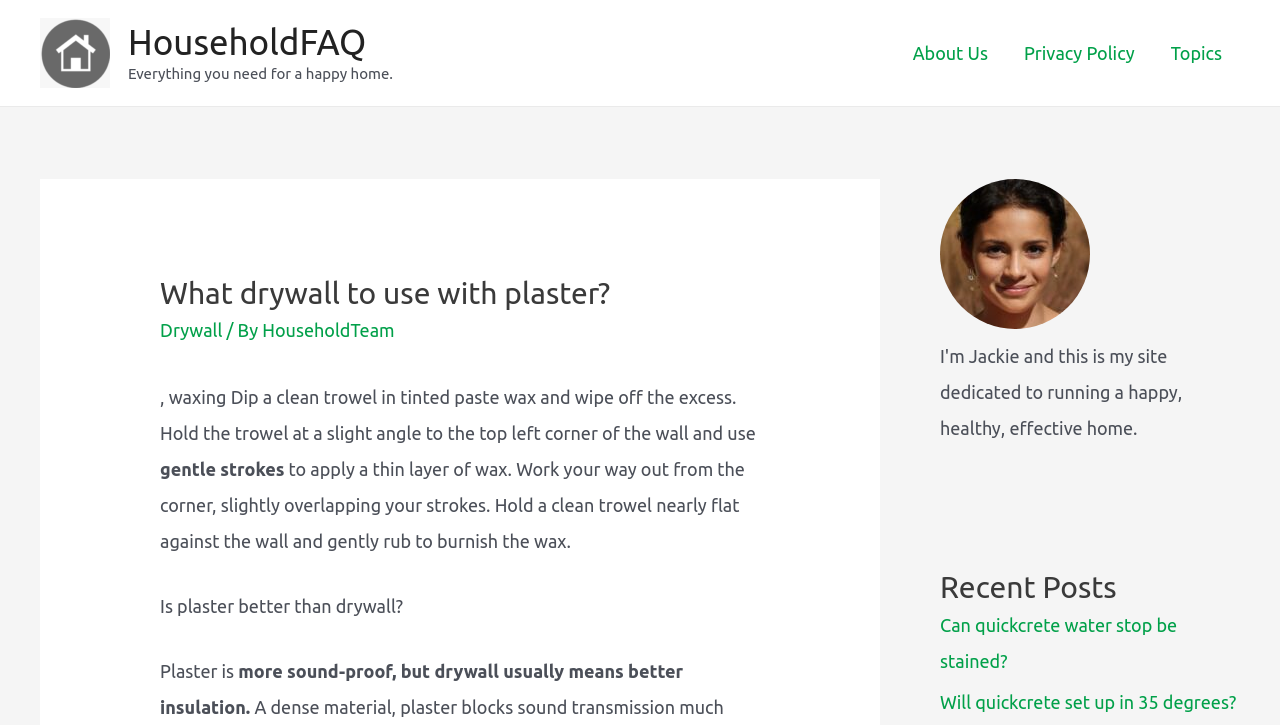Respond to the question below with a concise word or phrase:
What is the section below the main content about?

Recent Posts